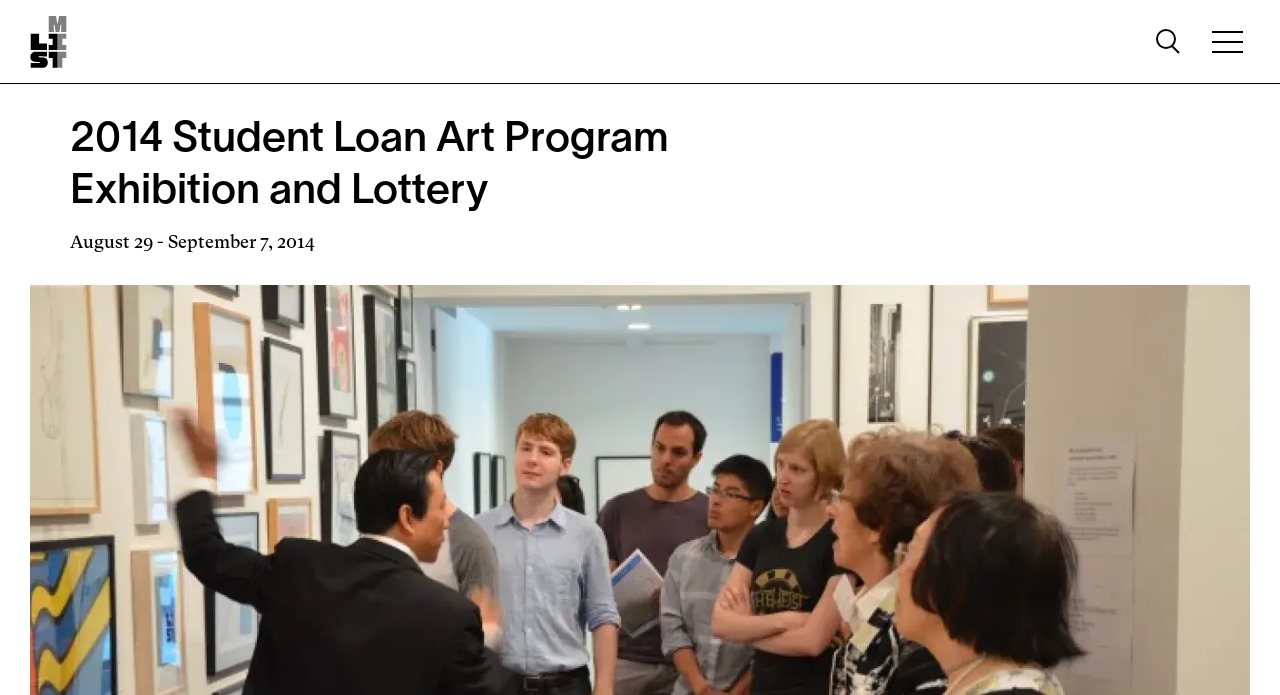Locate the bounding box coordinates of the area you need to click to fulfill this instruction: 'Toggle full menu visibility'. The coordinates must be in the form of four float numbers ranging from 0 to 1: [left, top, right, bottom].

[0.942, 0.029, 0.977, 0.092]